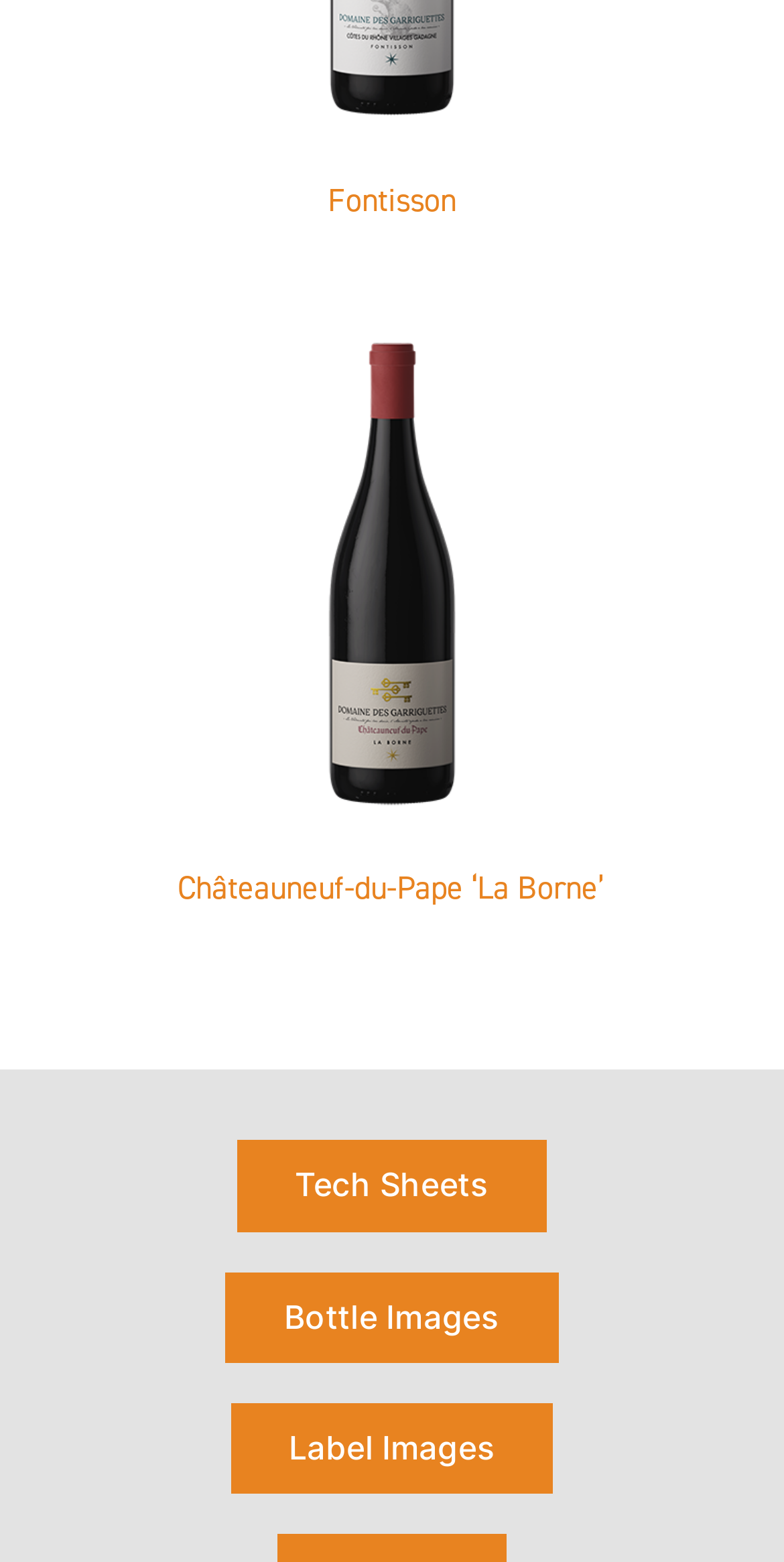Using the given description, provide the bounding box coordinates formatted as (top-left x, top-left y, bottom-right x, bottom-right y), with all values being floating point numbers between 0 and 1. Description: Châteauneuf-du-Pape ‘La Borne’

[0.227, 0.555, 0.773, 0.582]